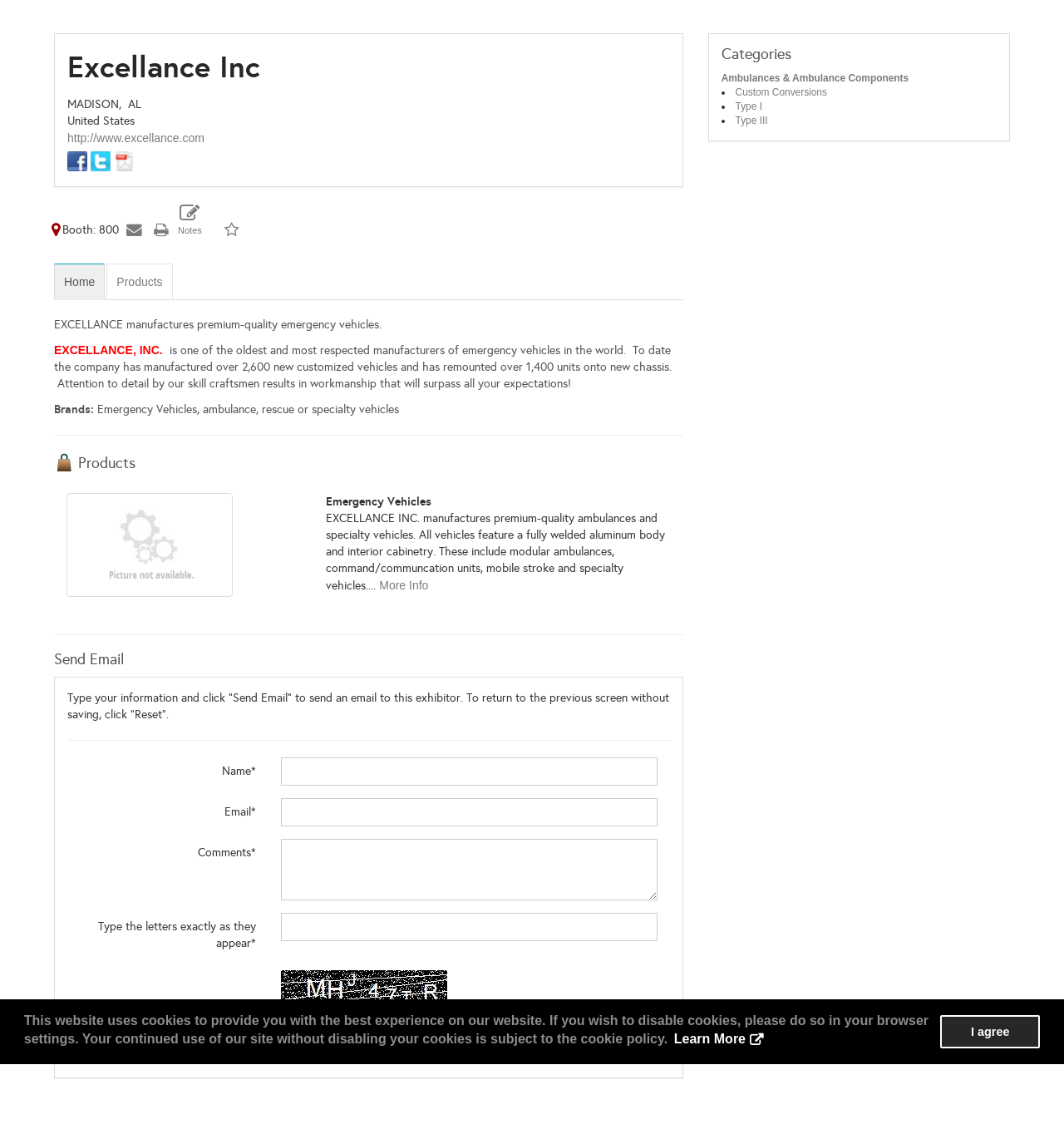Please identify the bounding box coordinates of the element's region that needs to be clicked to fulfill the following instruction: "Click the 'Learn More' button". The bounding box coordinates should consist of four float numbers between 0 and 1, i.e., [left, top, right, bottom].

[0.631, 0.911, 0.72, 0.931]